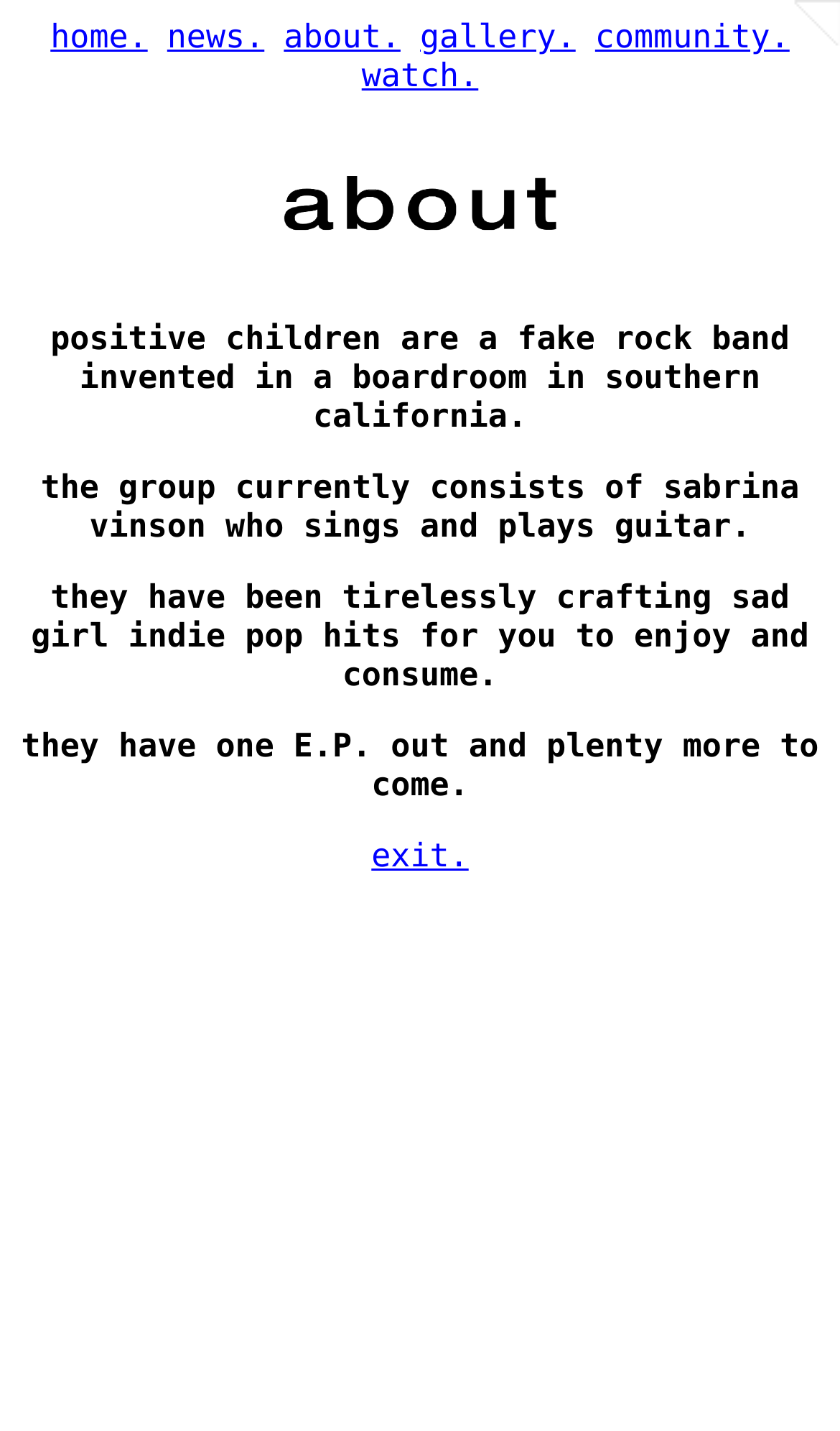What is the name of the image at the top right corner?
Please respond to the question with a detailed and informative answer.

I looked at the image at the top right corner and found that it is labeled as 'Killjoy'.